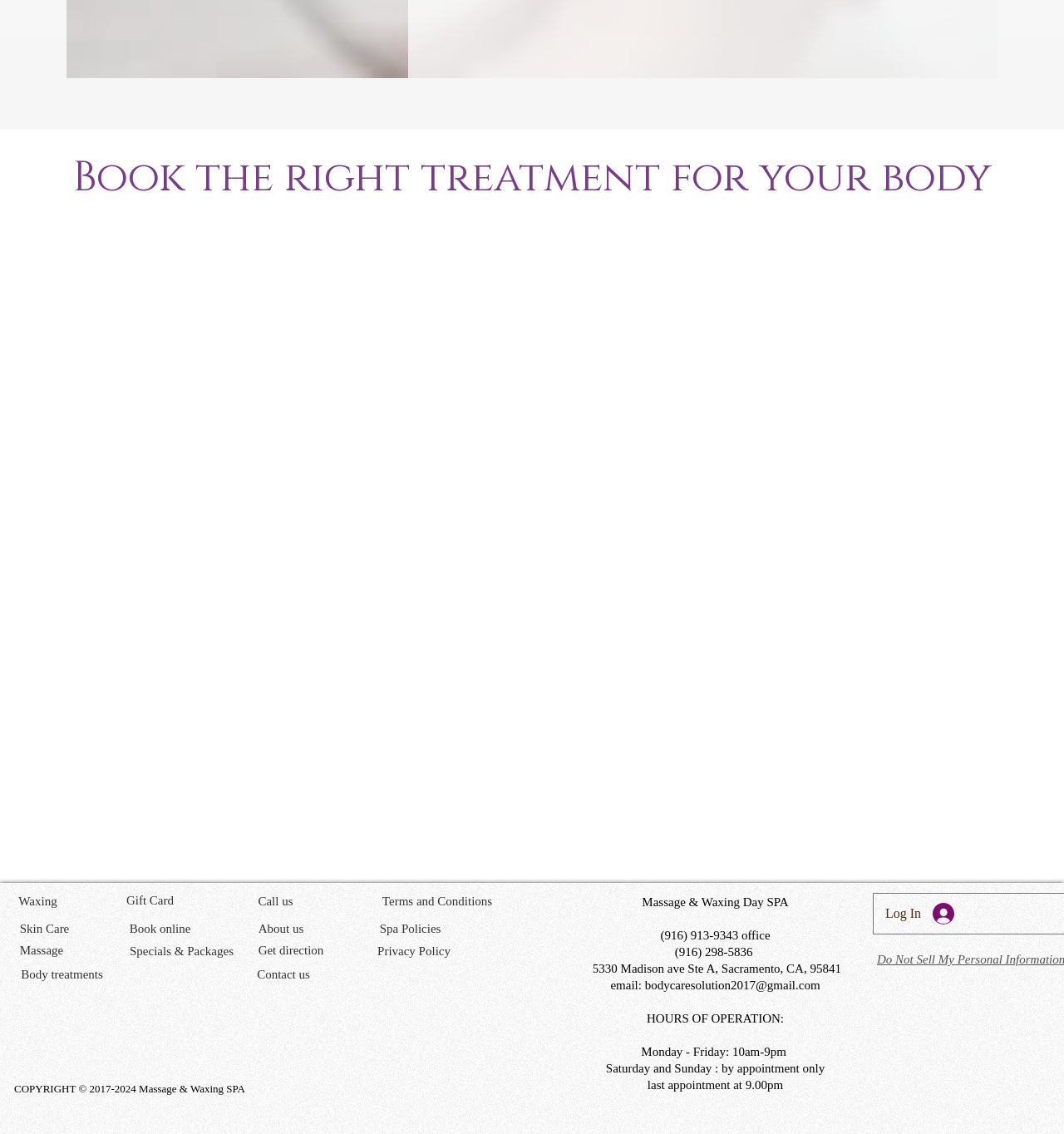Respond to the question below with a single word or phrase:
What are the hours of operation for the spa?

Monday - Friday: 10am-9pm, Saturday and Sunday: by appointment only